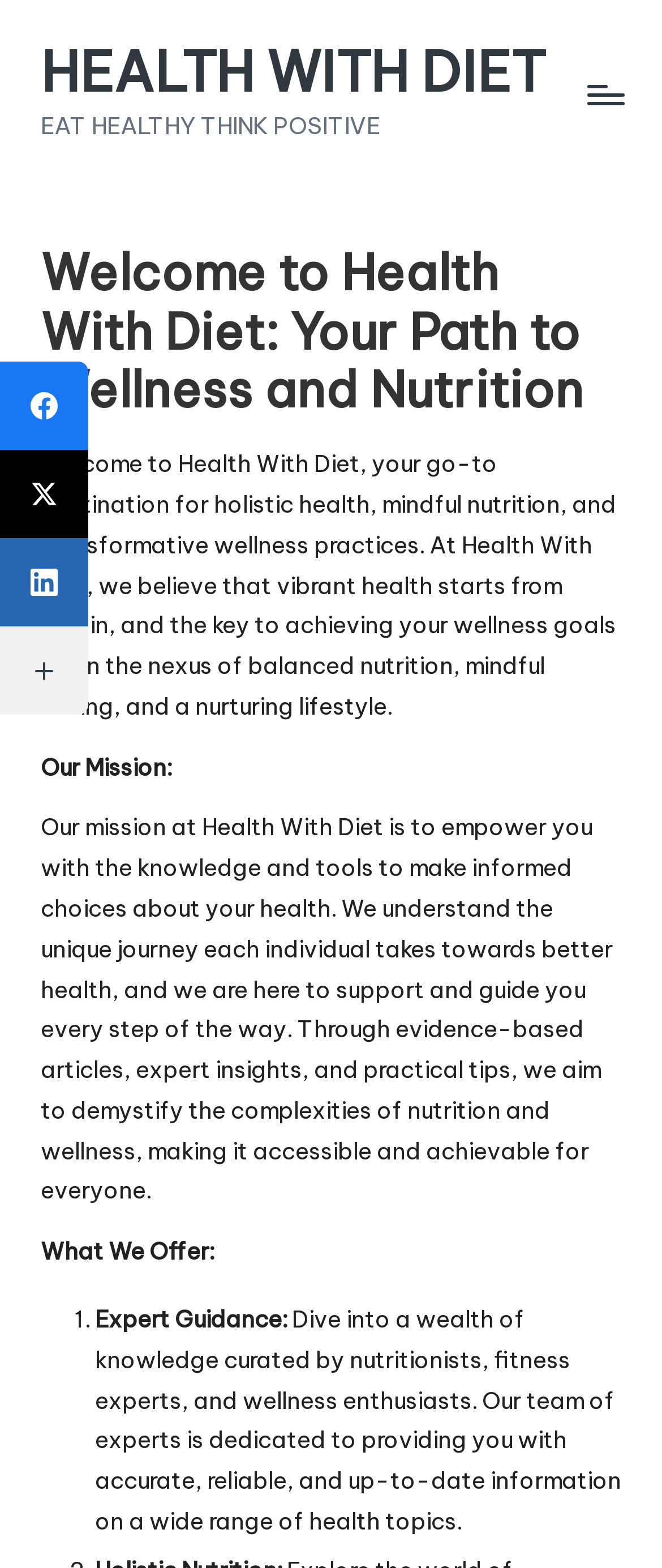What type of content does Health With Diet offer?
Using the visual information, respond with a single word or phrase.

Expert guidance and articles